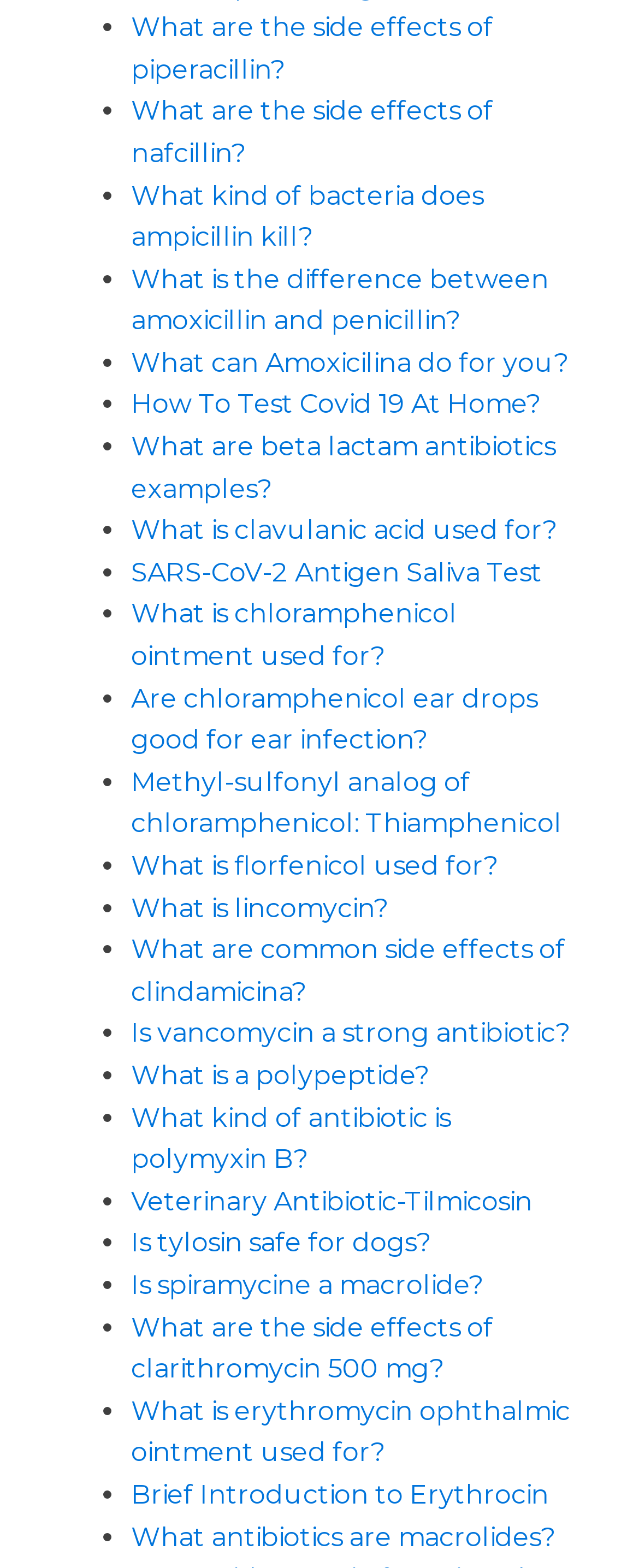Please pinpoint the bounding box coordinates for the region I should click to adhere to this instruction: "Click on 'What are beta lactam antibiotics examples?'".

[0.205, 0.275, 0.869, 0.321]